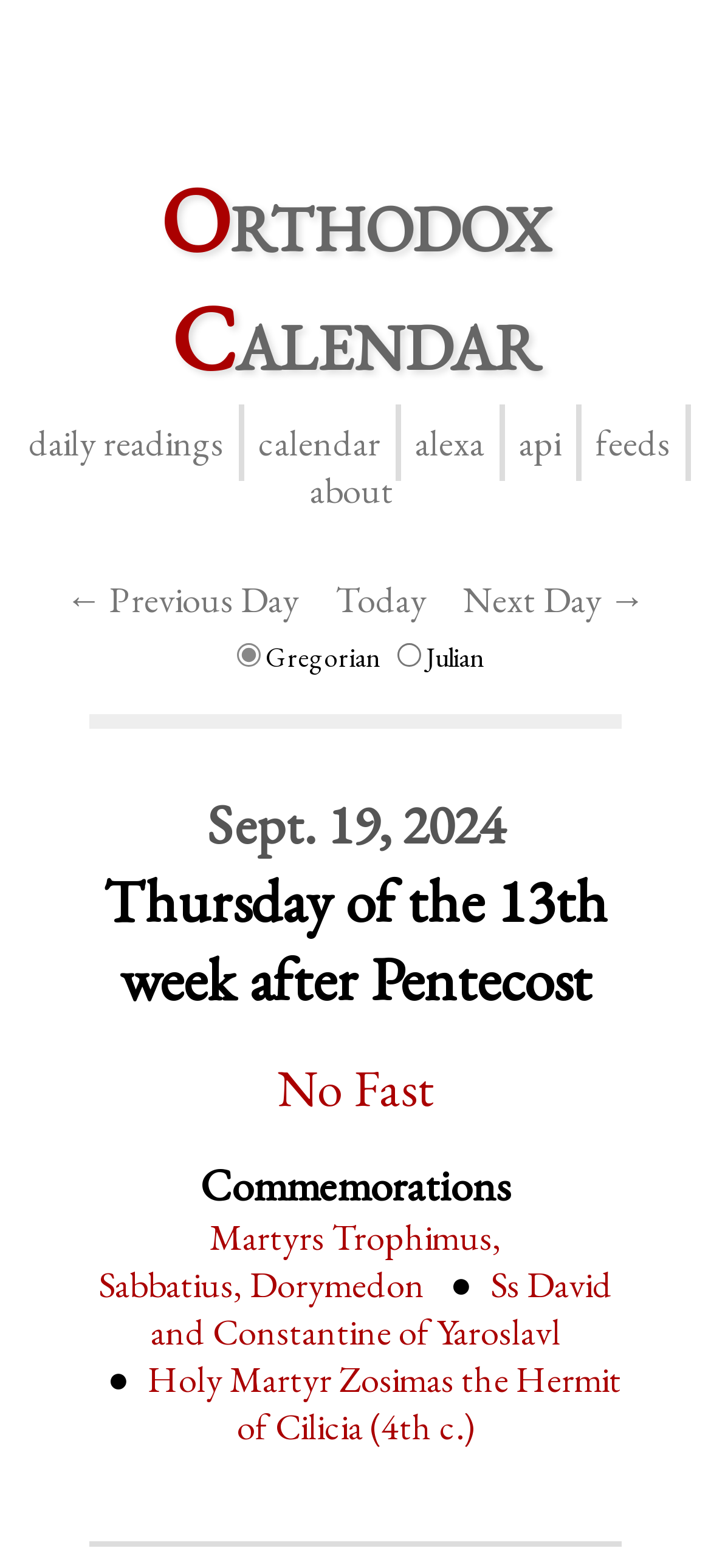Extract the bounding box coordinates for the HTML element that matches this description: "Today". The coordinates should be four float numbers between 0 and 1, i.e., [left, top, right, bottom].

[0.456, 0.365, 0.615, 0.4]